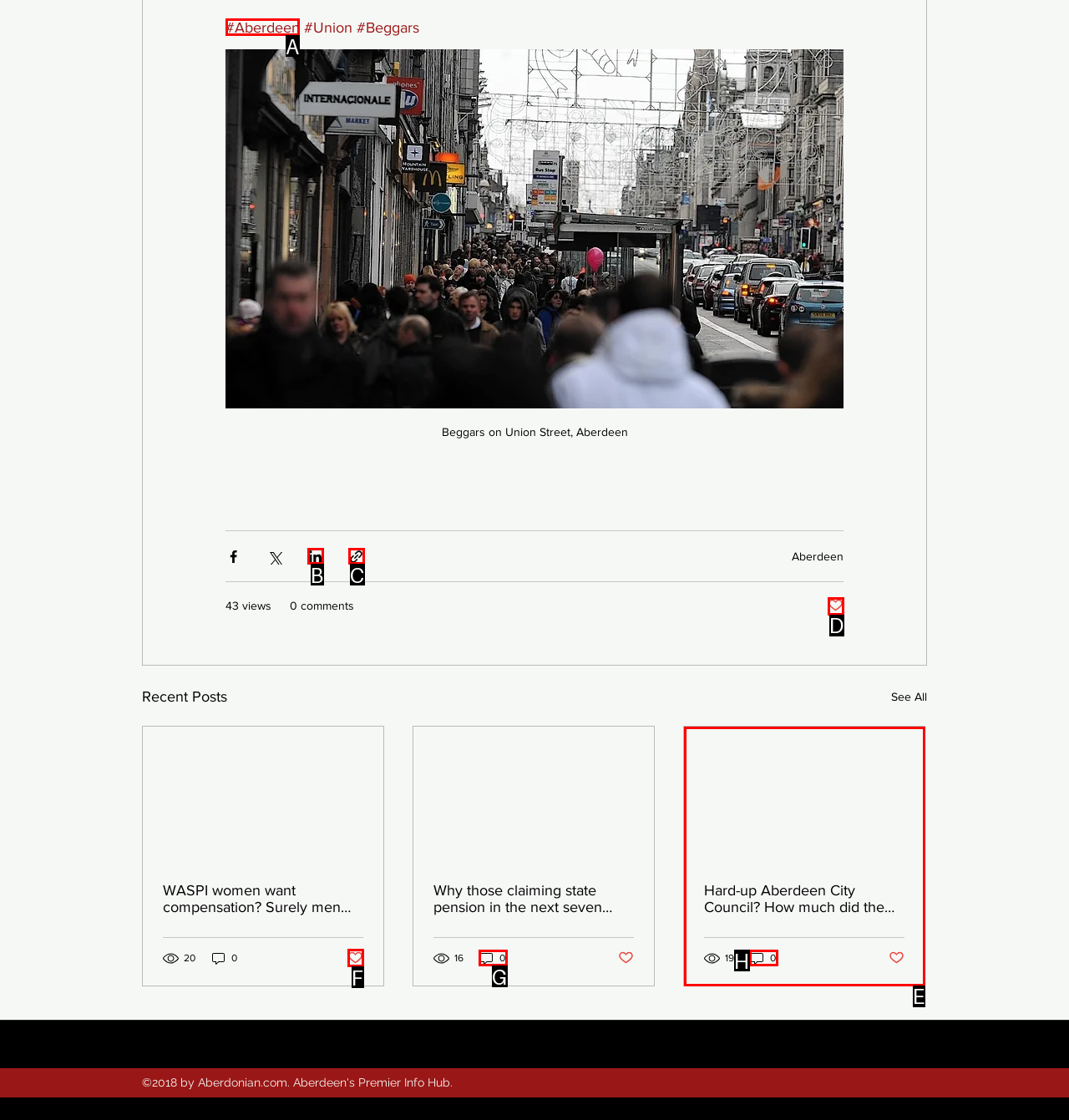Which option should be clicked to execute the task: View the 'Practice Areas' page?
Reply with the letter of the chosen option.

None